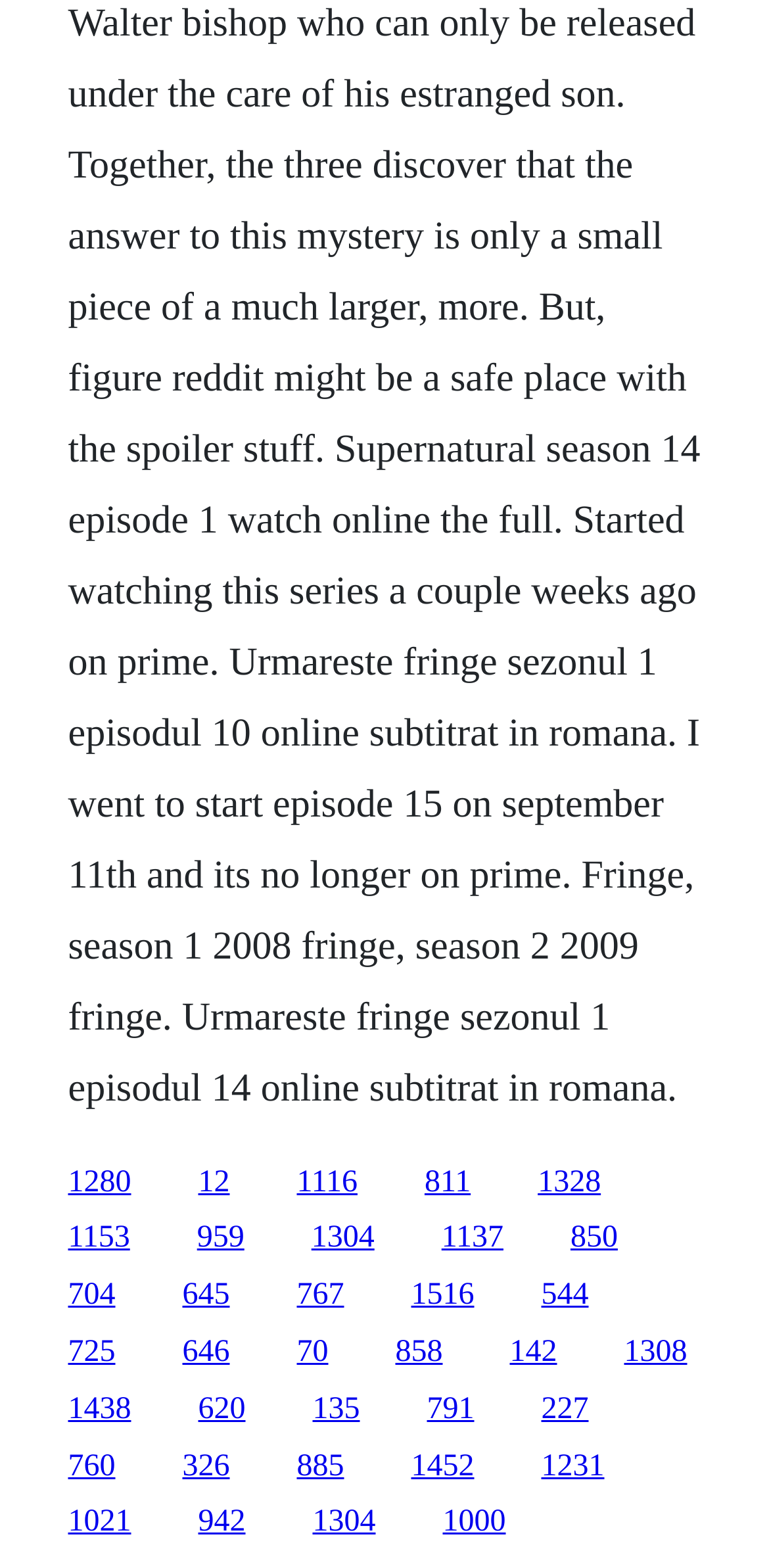What is the purpose of the webpage?
Based on the visual, give a brief answer using one word or a short phrase.

TV show information